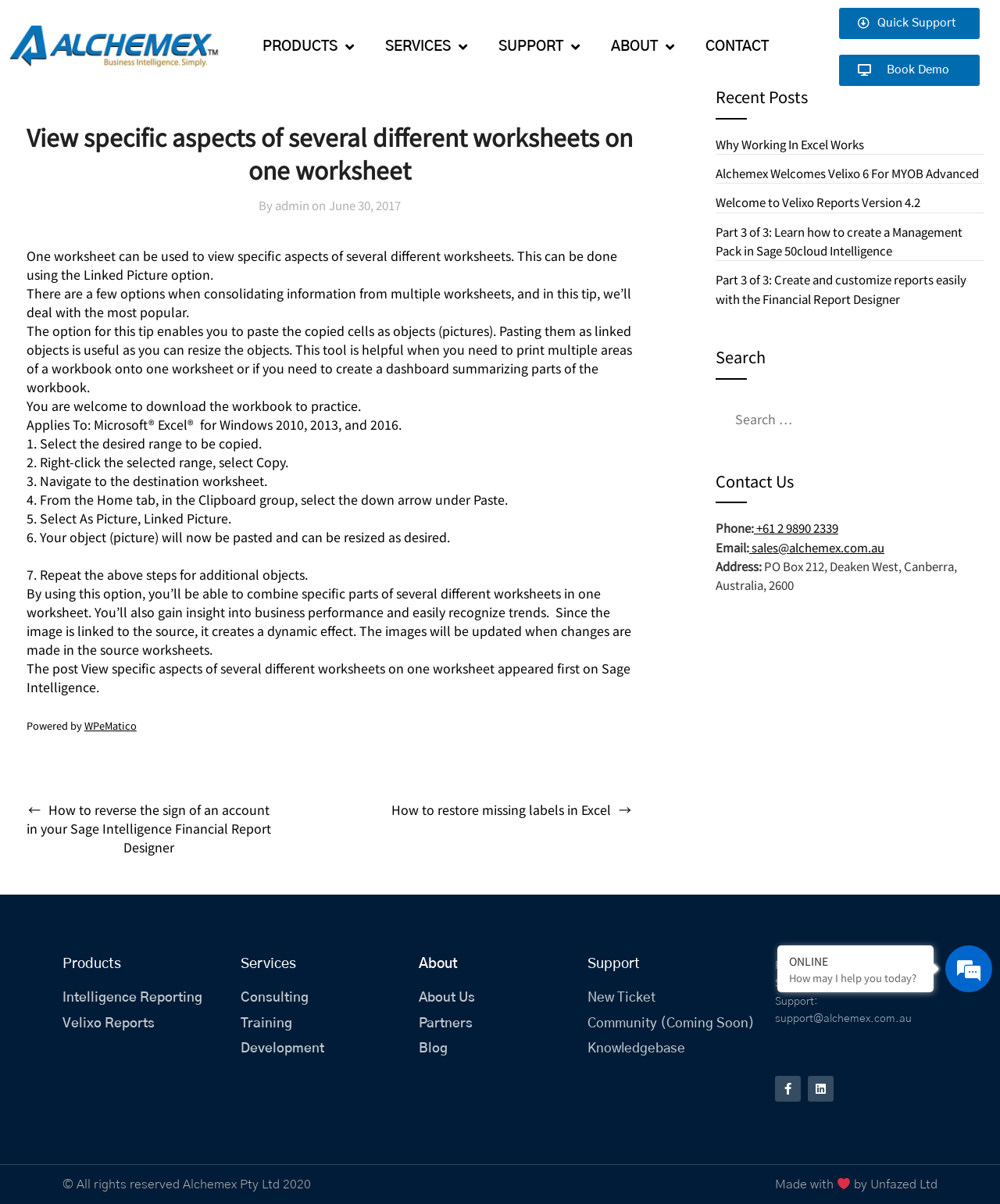What is the main topic of this webpage?
Answer the question with a single word or phrase by looking at the picture.

Excel worksheets